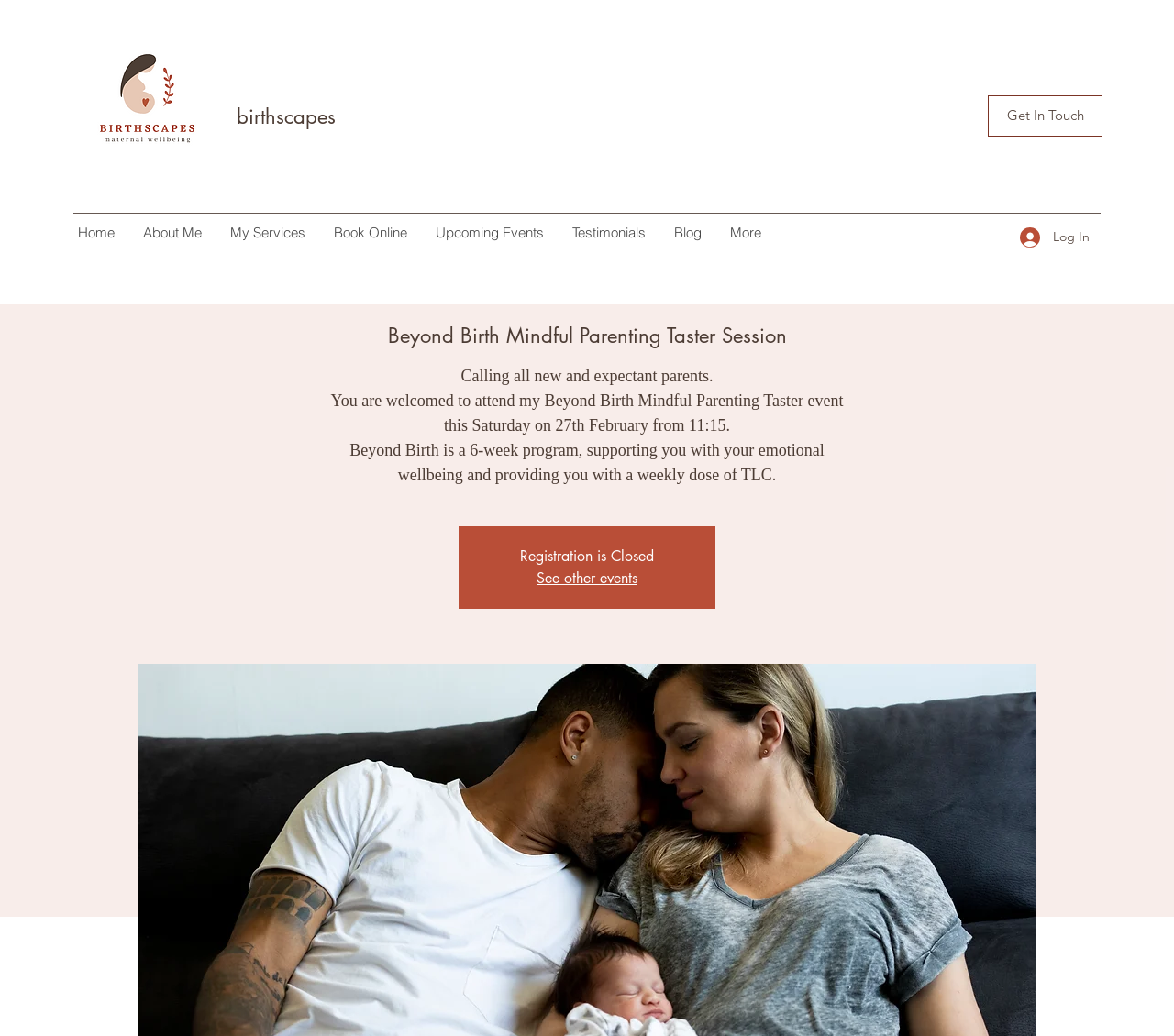Please specify the bounding box coordinates of the area that should be clicked to accomplish the following instruction: "Go to the Home page". The coordinates should consist of four float numbers between 0 and 1, i.e., [left, top, right, bottom].

[0.055, 0.207, 0.109, 0.242]